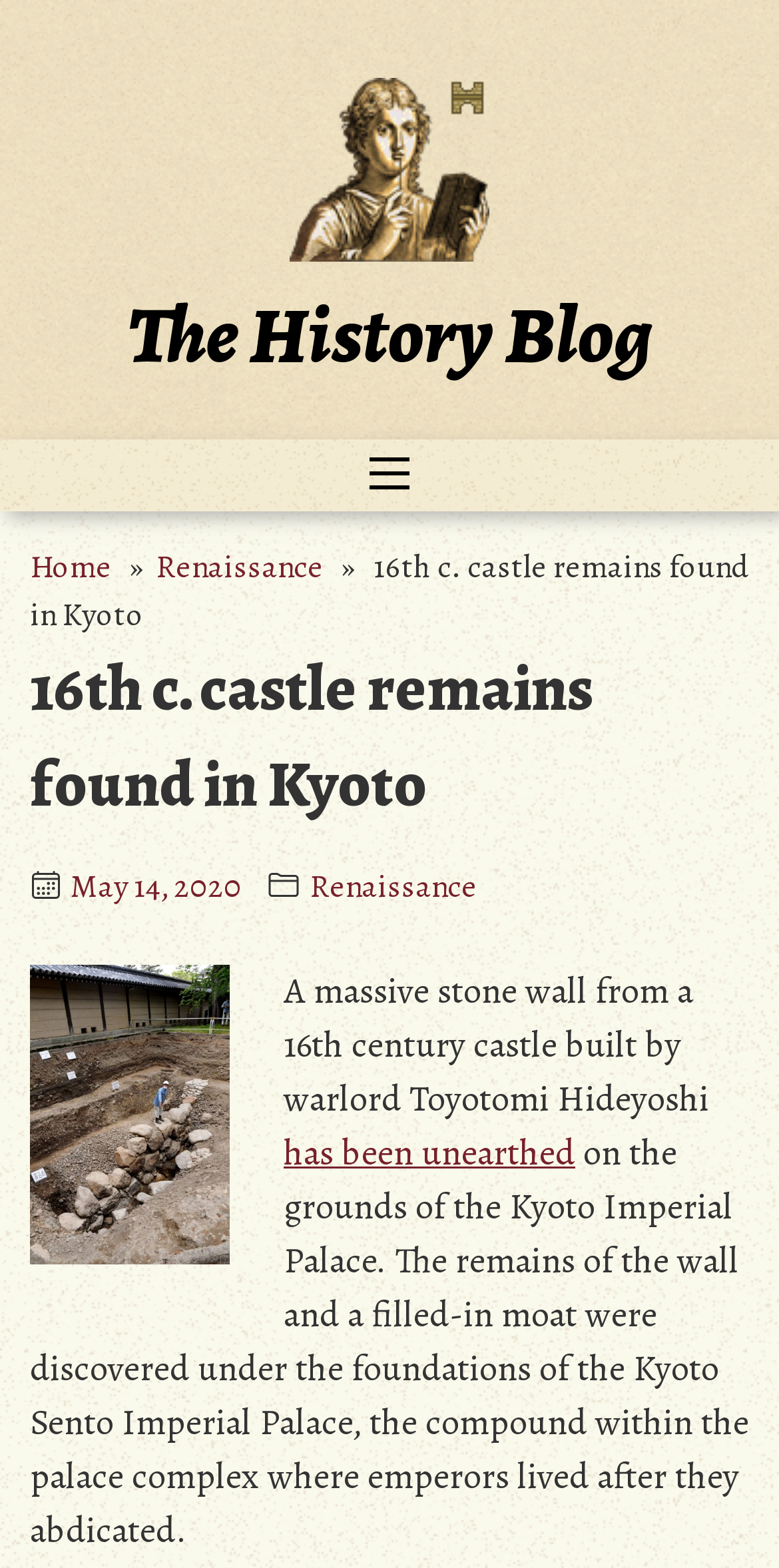Please identify and generate the text content of the webpage's main heading.

The History Blog